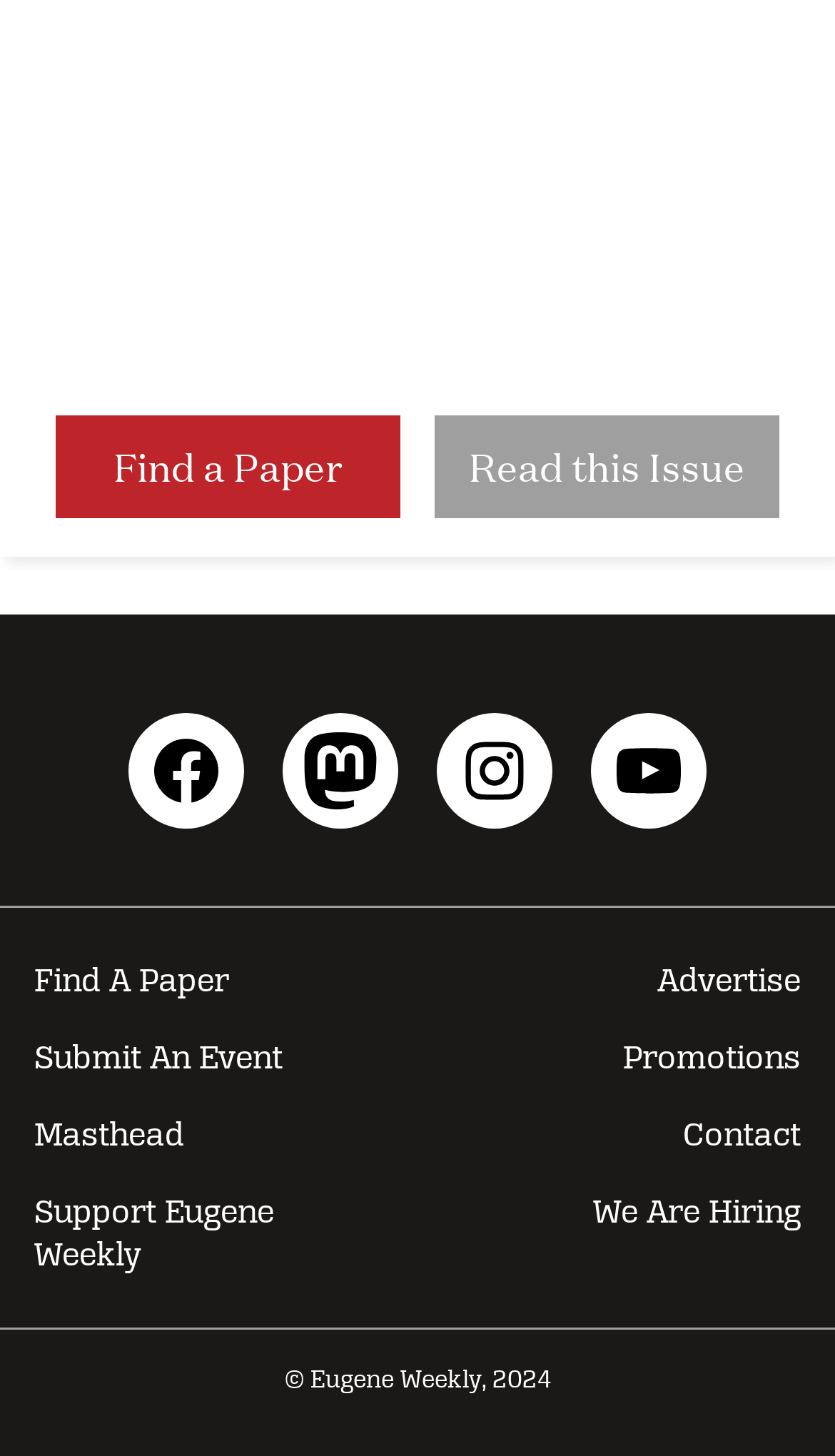How many social media links are available?
Using the information presented in the image, please offer a detailed response to the question.

There are four social media links available, which are Facebook, Mastodon, Instagram, and YouTube, located in the middle section of the page.